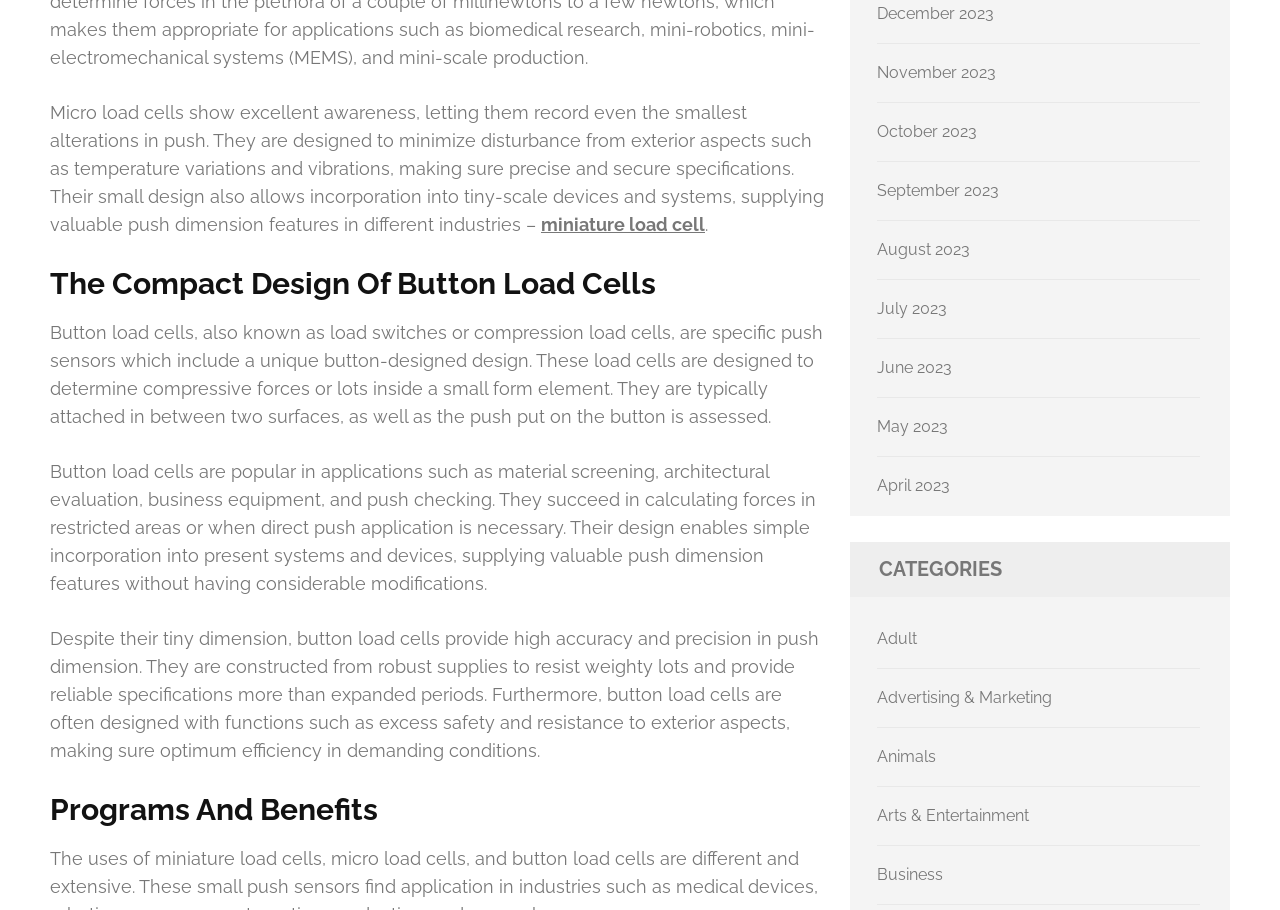Bounding box coordinates must be specified in the format (top-left x, top-left y, bottom-right x, bottom-right y). All values should be floating point numbers between 0 and 1. What are the bounding box coordinates of the UI element described as: miniature load cell

[0.423, 0.235, 0.551, 0.258]